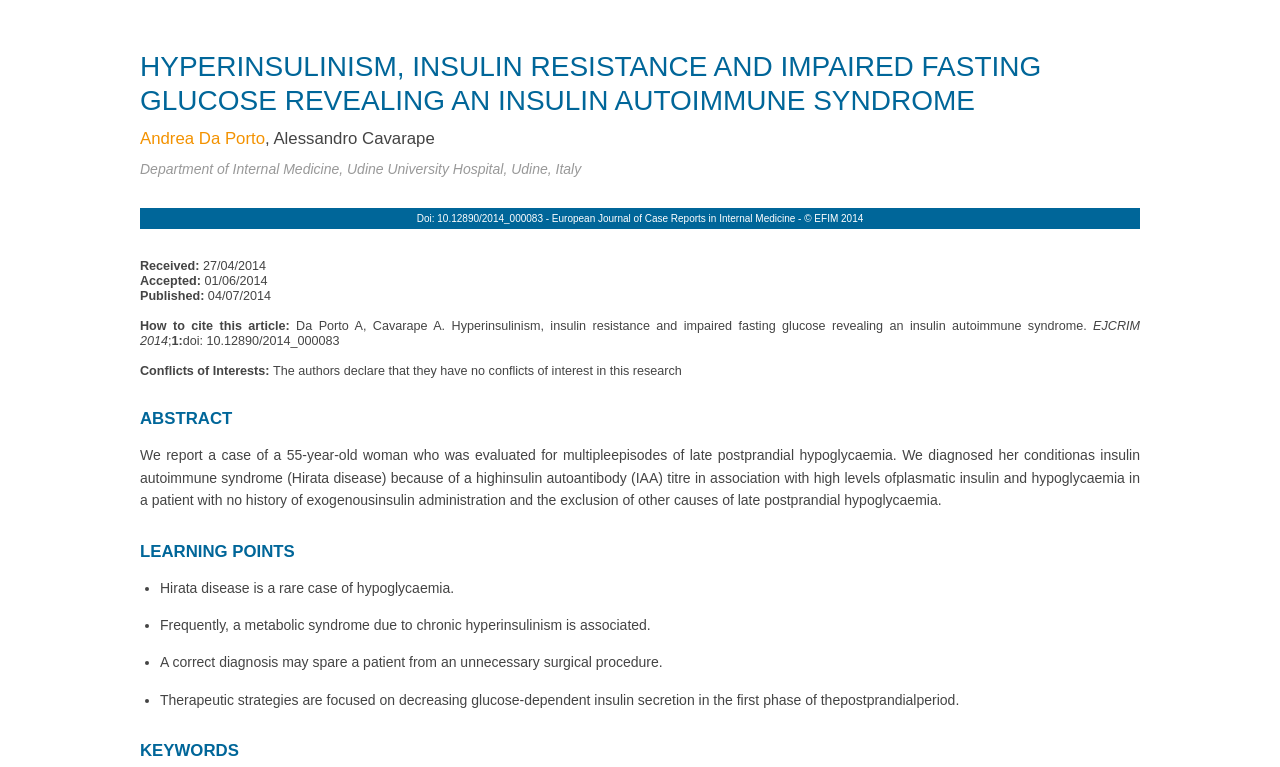Give a full account of the webpage's elements and their arrangement.

This webpage appears to be a medical case report article. At the top, there is a title "Hyperinsulinism, Insulin Resistance and Impaired Fasting Glucose Revealing an Insulin Autoimmune Syndrome" followed by the authors' names, Andrea Da Porto and Alessandro Cavarape, and their affiliation, the Department of Internal Medicine, Udine University Hospital, Udine, Italy.

Below the title, there is a section with publication information, including the DOI, journal name, and publication dates. The article's citation information is also provided, along with a note on how to cite the article.

The main content of the article is divided into sections, starting with an abstract that summarizes the case report. The abstract describes a 55-year-old woman who was diagnosed with insulin autoimmune syndrome, also known as Hirata disease, due to high insulin autoantibody levels and hypoglycemia.

Following the abstract, there are sections on learning points and keywords. The learning points section lists four key takeaways from the case report, including the rarity of Hirata disease, its association with metabolic syndrome, the importance of correct diagnosis to avoid unnecessary surgical procedures, and therapeutic strategies focused on decreasing glucose-dependent insulin secretion.

The keywords section is located at the bottom of the page, but its content is not provided in the accessibility tree. Overall, the webpage presents a formal and structured layout, with clear headings and concise text, suggesting a scholarly or academic article.